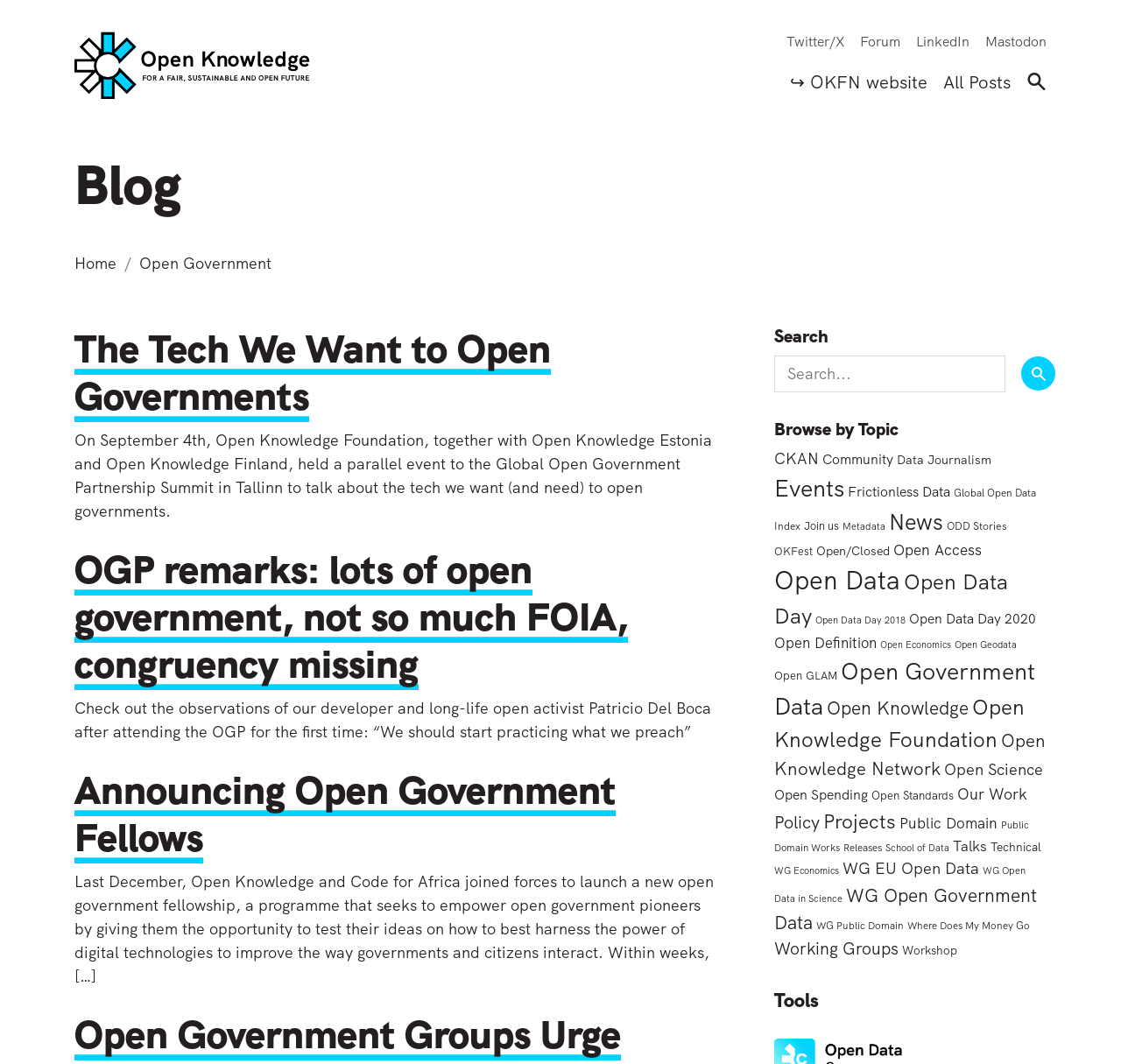Specify the bounding box coordinates of the area to click in order to follow the given instruction: "Search for something."

[0.691, 0.334, 0.897, 0.369]